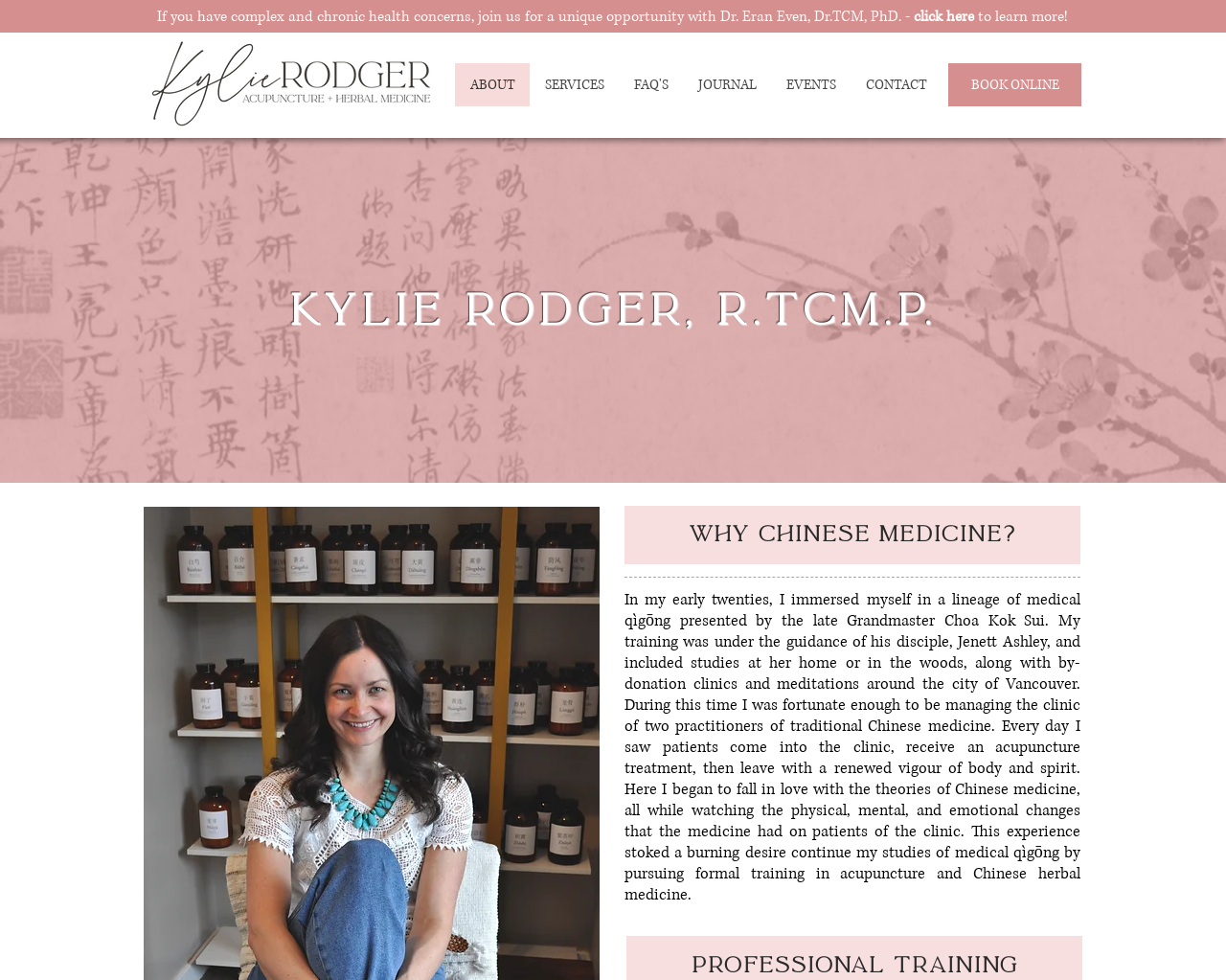Please give the bounding box coordinates of the area that should be clicked to fulfill the following instruction: "Read more about WHY CHINESE MEDICINE". The coordinates should be in the format of four float numbers from 0 to 1, i.e., [left, top, right, bottom].

[0.509, 0.535, 0.881, 0.555]